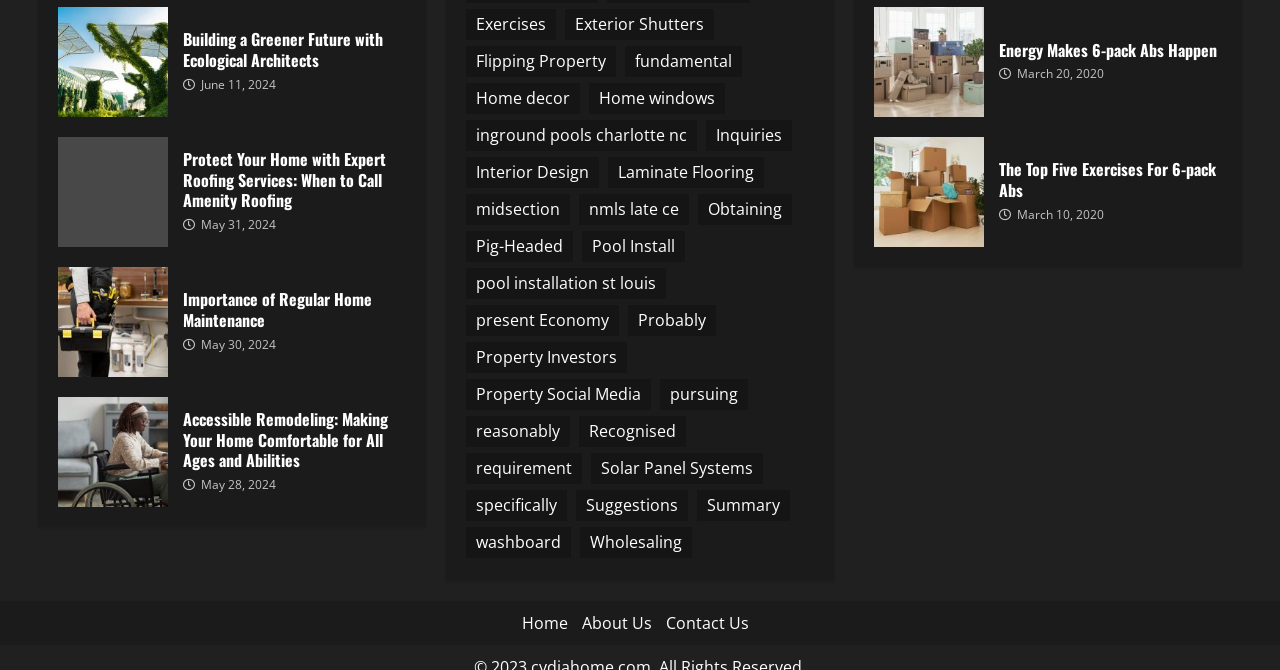Identify the bounding box for the UI element described as: "Jobs & careers at HEUFT". The coordinates should be four float numbers between 0 and 1, i.e., [left, top, right, bottom].

None